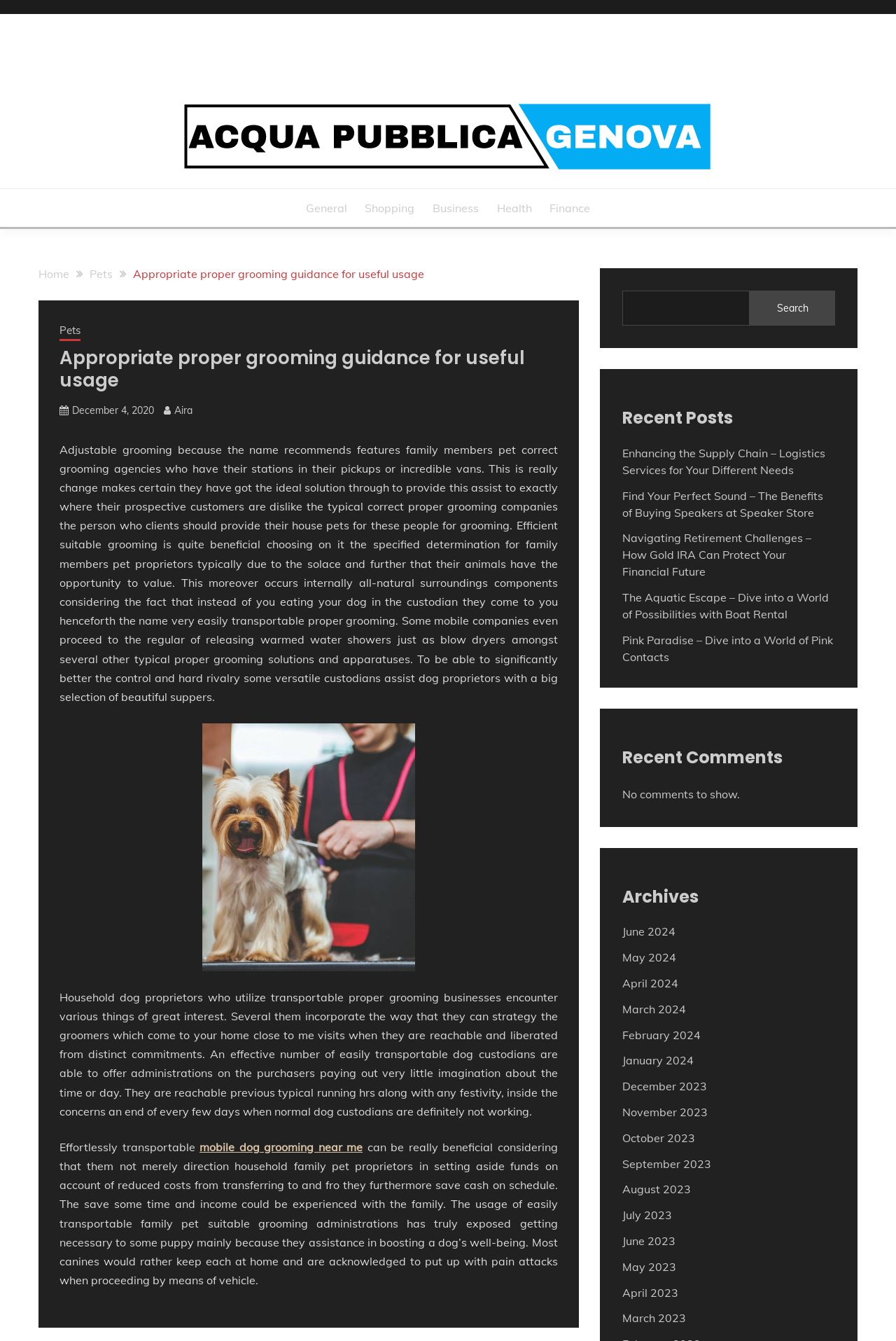Find the bounding box coordinates for the element that must be clicked to complete the instruction: "Open the 'Wix Chat' iframe". The coordinates should be four float numbers between 0 and 1, indicated as [left, top, right, bottom].

None